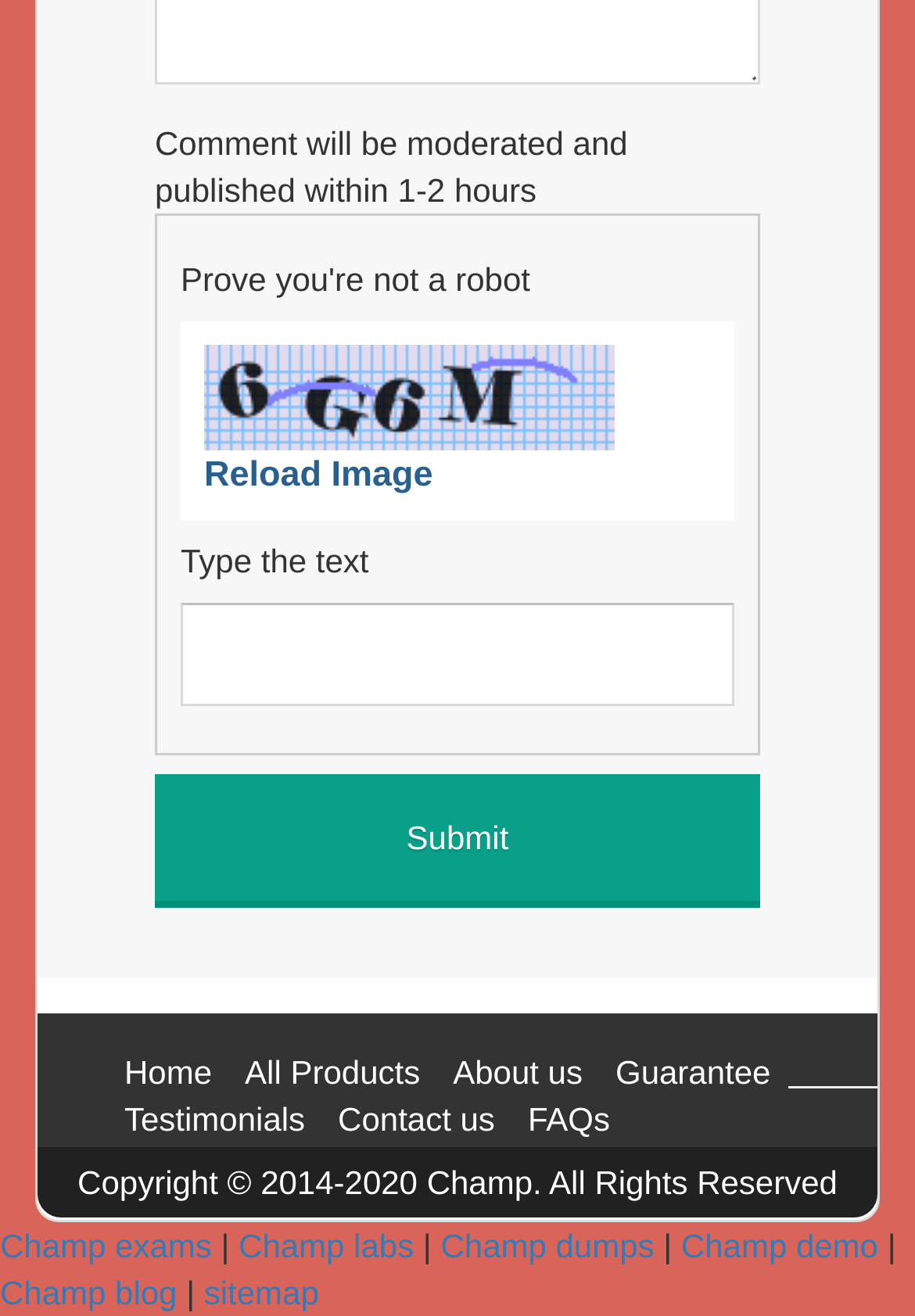Determine the bounding box coordinates for the area that should be clicked to carry out the following instruction: "Reload the CAPTCHA image".

[0.223, 0.343, 0.473, 0.381]